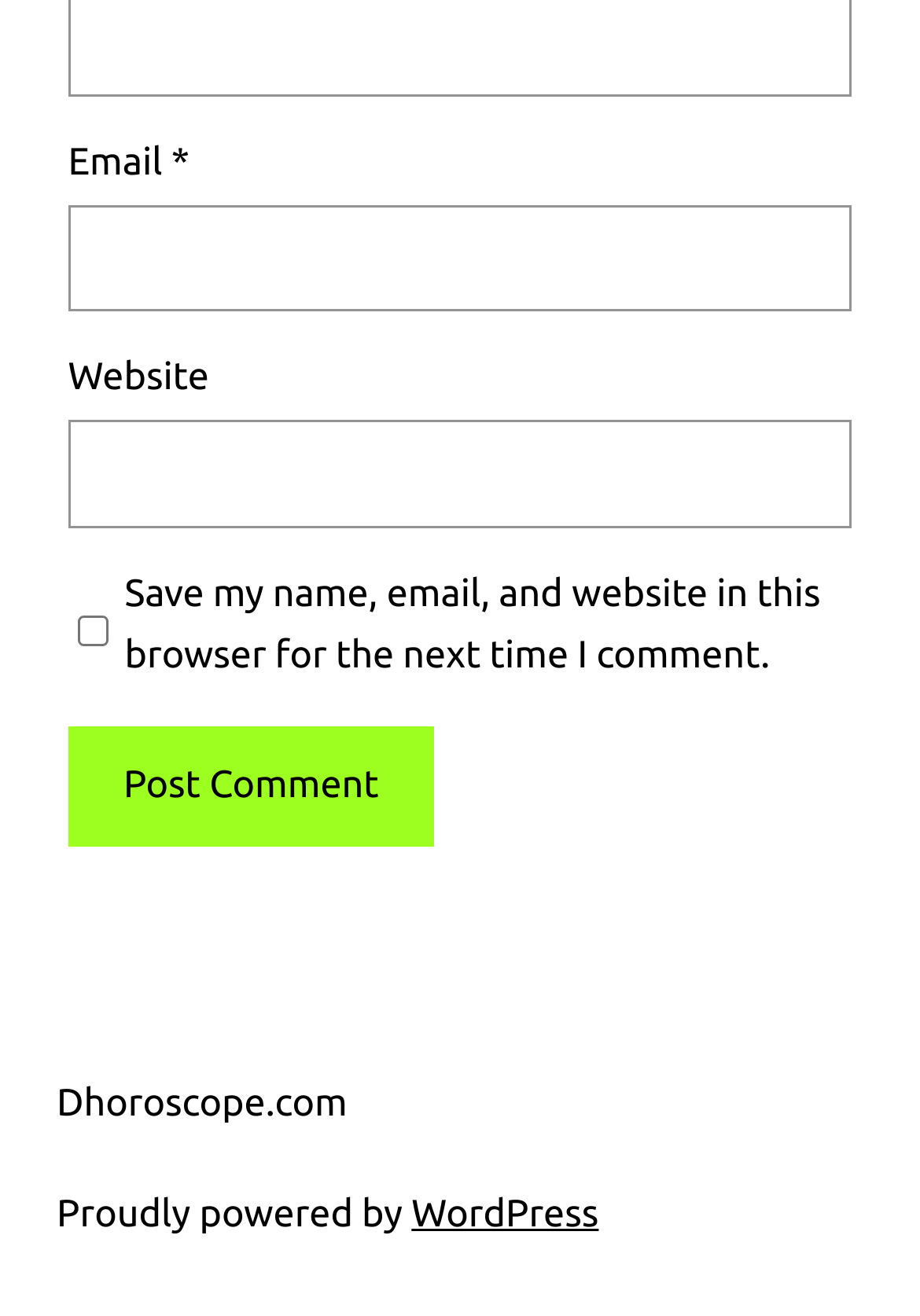Answer with a single word or phrase: 
What is the name of the platform powering the website?

WordPress